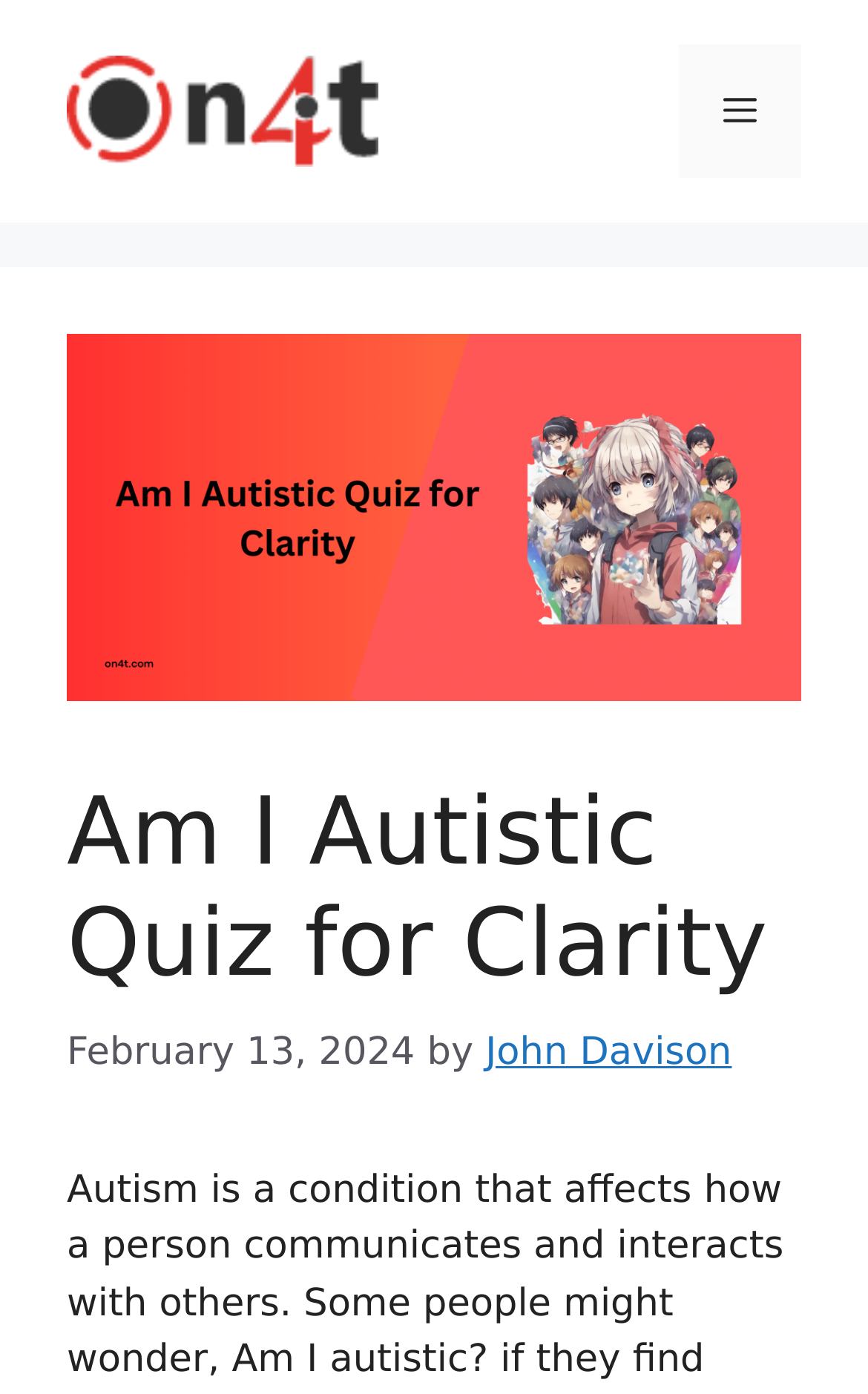Respond to the question below with a concise word or phrase:
Who is the author of the article?

John Davison